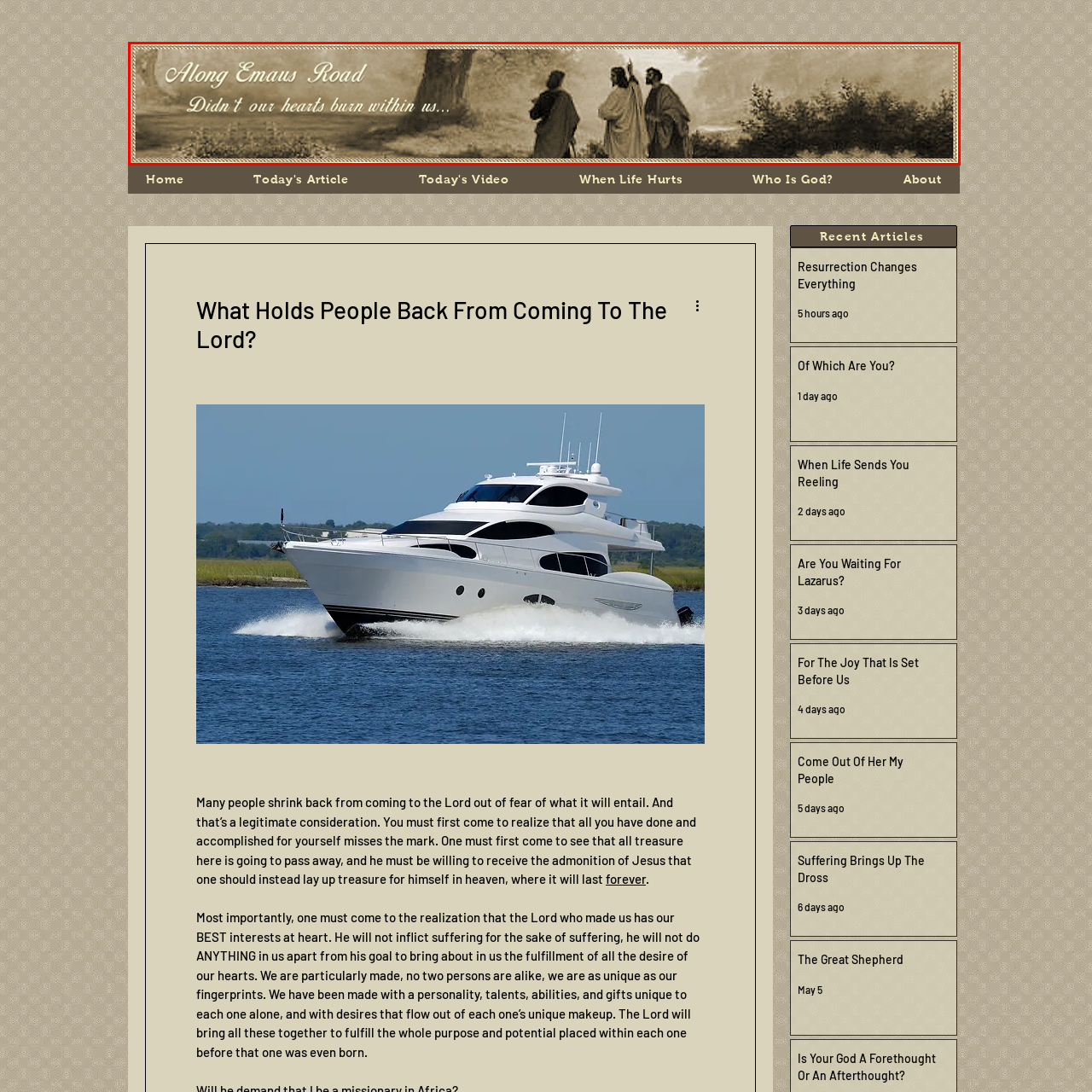Inspect the image bordered in red and answer the following question in detail, drawing on the visual content observed in the image:
How many figures are walking along the path?

According to the caption, the image depicts three figures walking along a path, which is a representation of the biblical story.